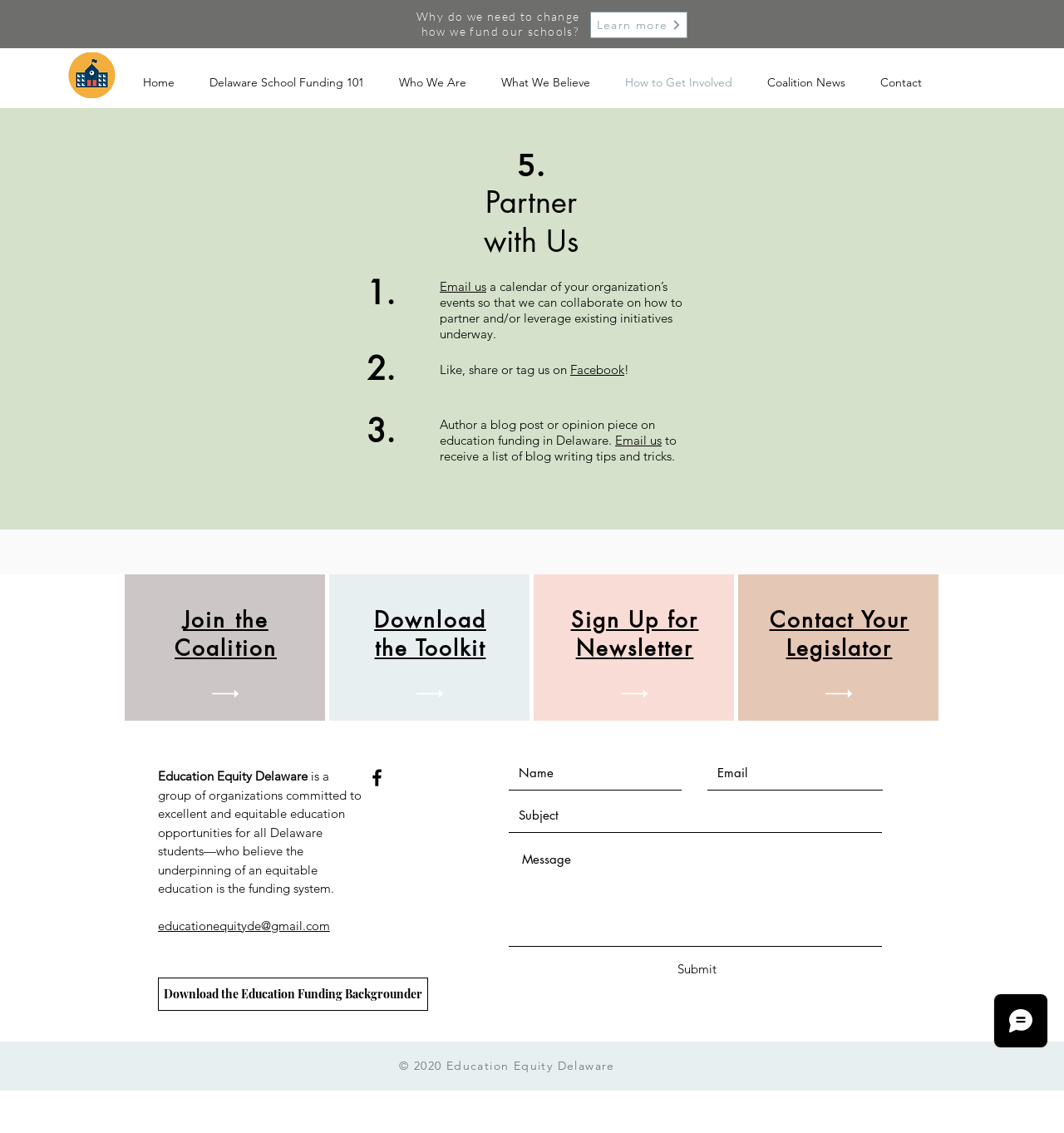How many ways to partner with the organization are listed? From the image, respond with a single word or brief phrase.

5